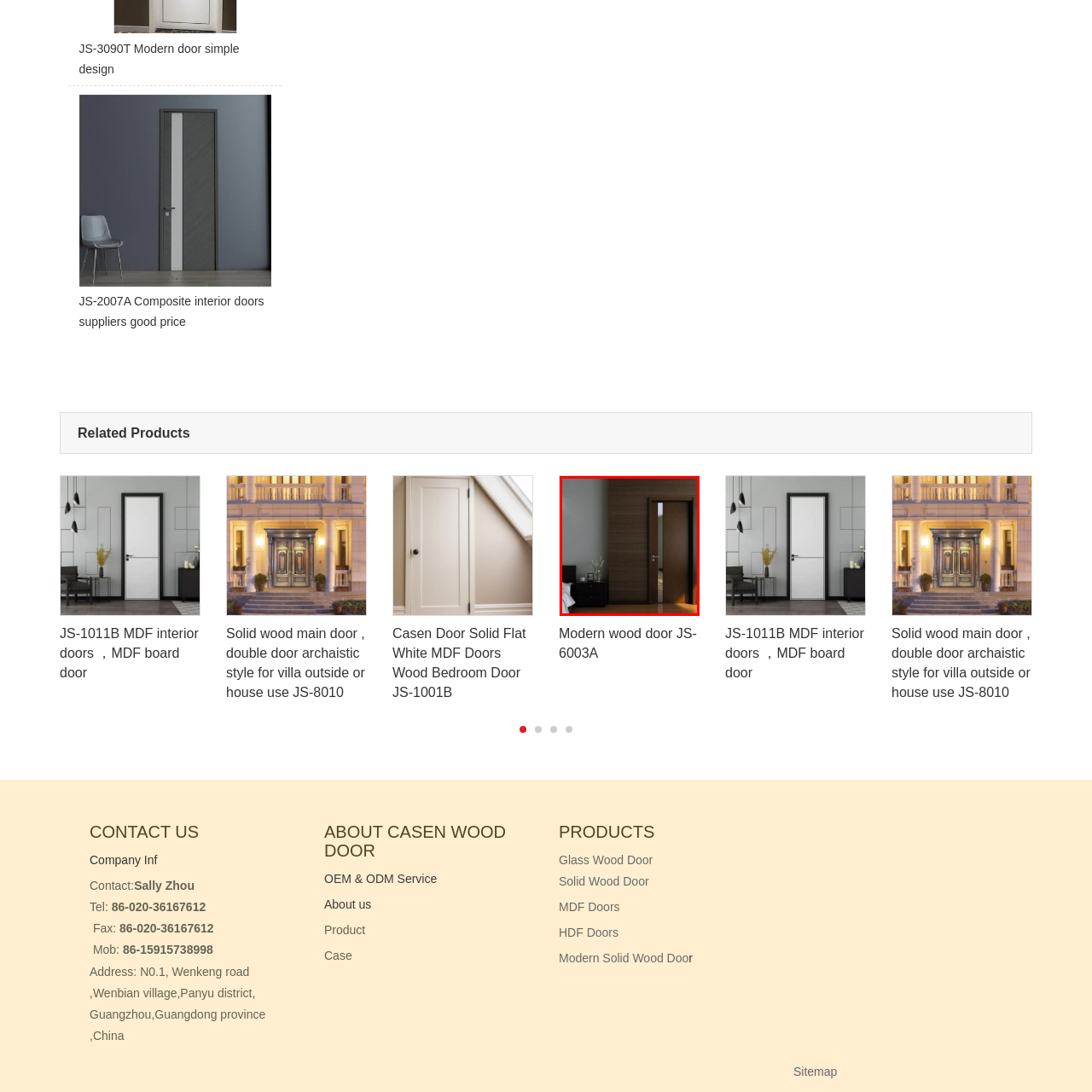Give a detailed account of the scene depicted in the image inside the red rectangle.

The image showcases a sleek and modern door, identified as the "JS-6003A Modern wood door," set against a stylish interior backdrop. The door features a smooth, dark wooden finish that complements the contemporary design of the room. To the left, there's a neatly made bed with white bedding, paired with a bedside table that holds a small vase of flowers and a tasteful lamp, enhancing the sophisticated ambiance. The wall behind the door is adorned with a textured panel, contributing to the room's overall elegance. The warm wooden flooring reflects soft lighting, creating a cozy and inviting atmosphere.